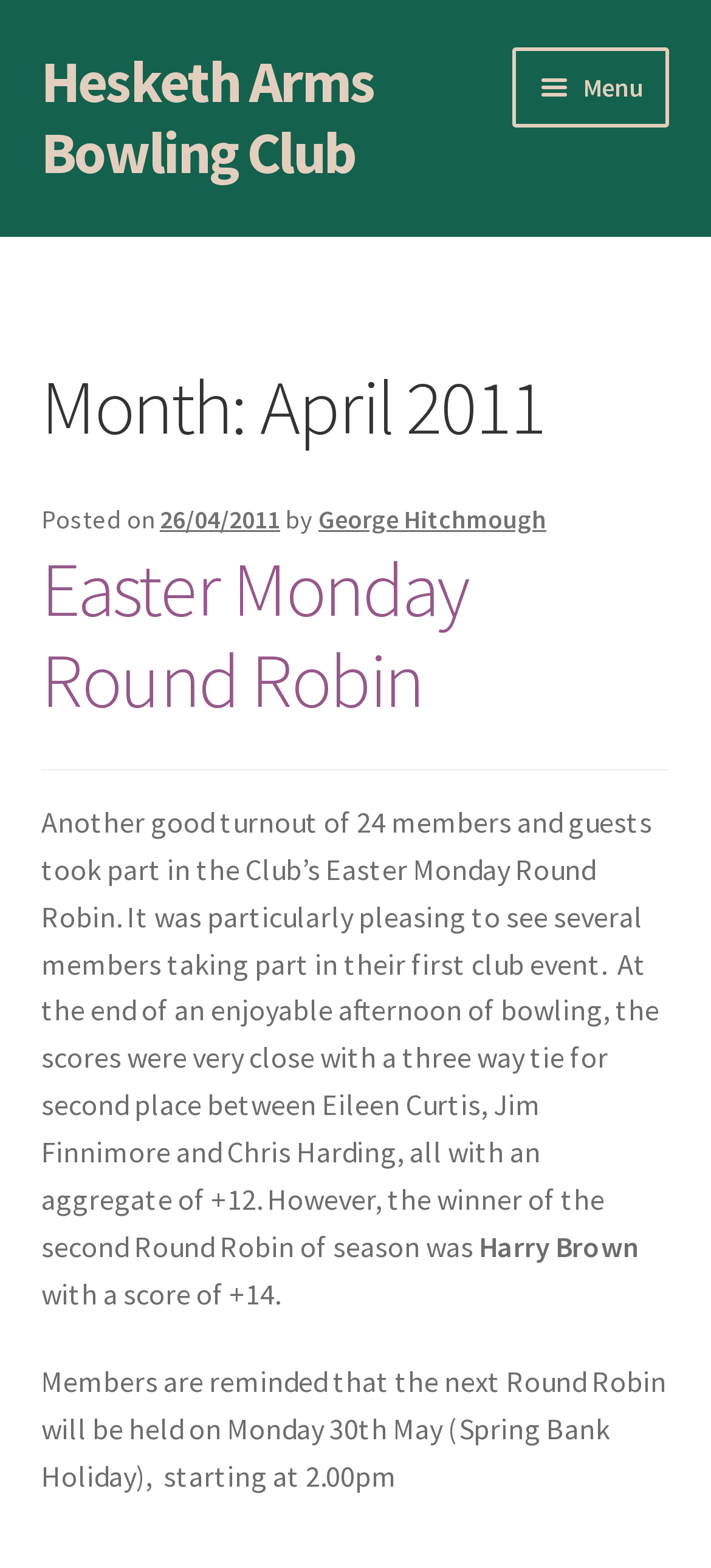Bounding box coordinates are specified in the format (top-left x, top-left y, bottom-right x, bottom-right y). All values are floating point numbers bounded between 0 and 1. Please provide the bounding box coordinate of the region this sentence describes: Green Availability 2023

[0.058, 0.871, 0.942, 0.934]